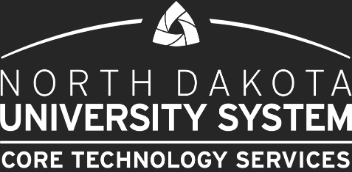What is the color scheme of the logo?
Answer the question with just one word or phrase using the image.

monochromatic